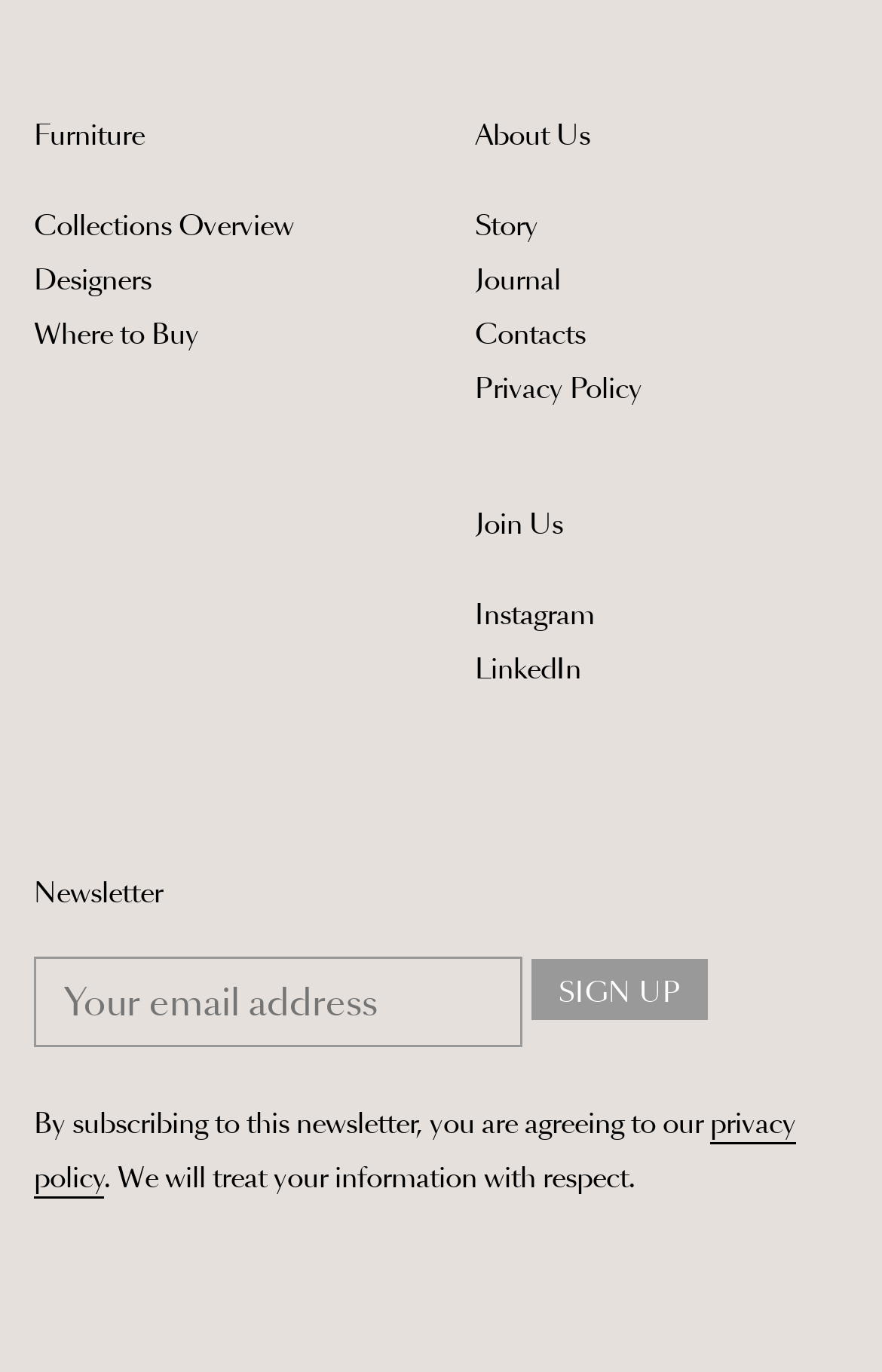Please provide the bounding box coordinate of the region that matches the element description: Privacy Policy. Coordinates should be in the format (top-left x, top-left y, bottom-right x, bottom-right y) and all values should be between 0 and 1.

[0.538, 0.268, 0.728, 0.296]